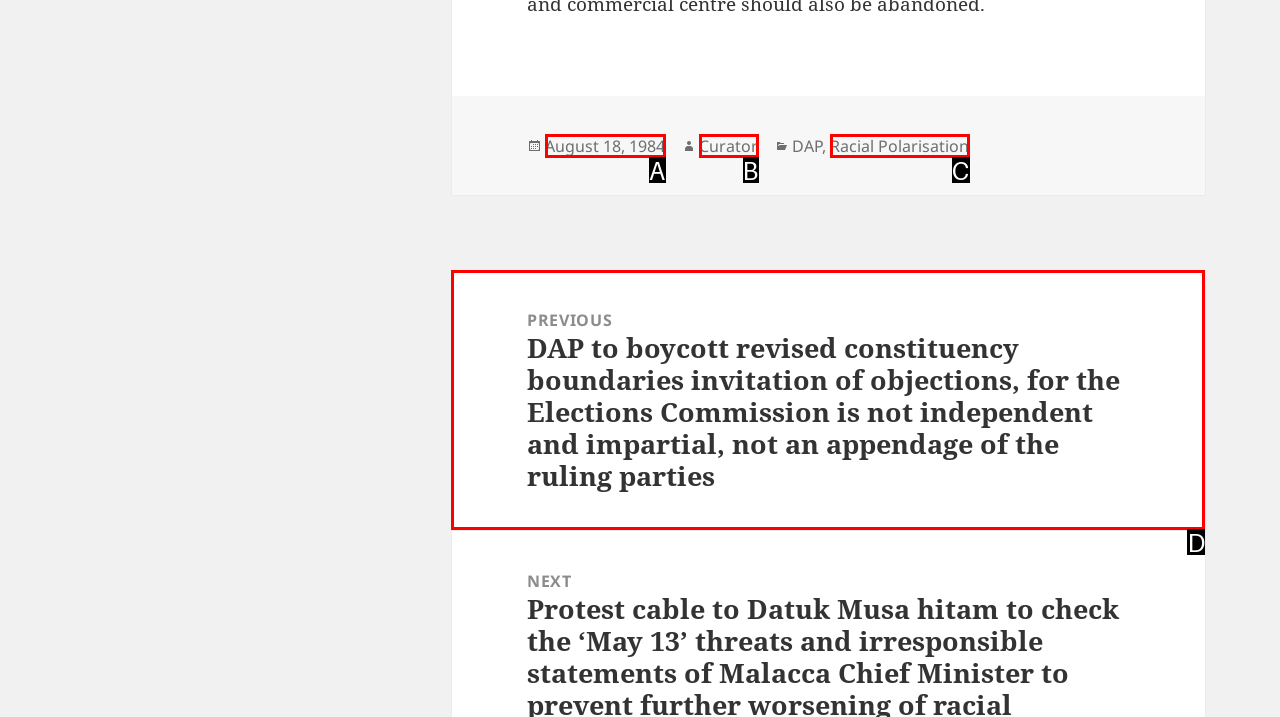Determine which option fits the following description: August 18, 1984September 24, 2009
Answer with the corresponding option's letter directly.

A